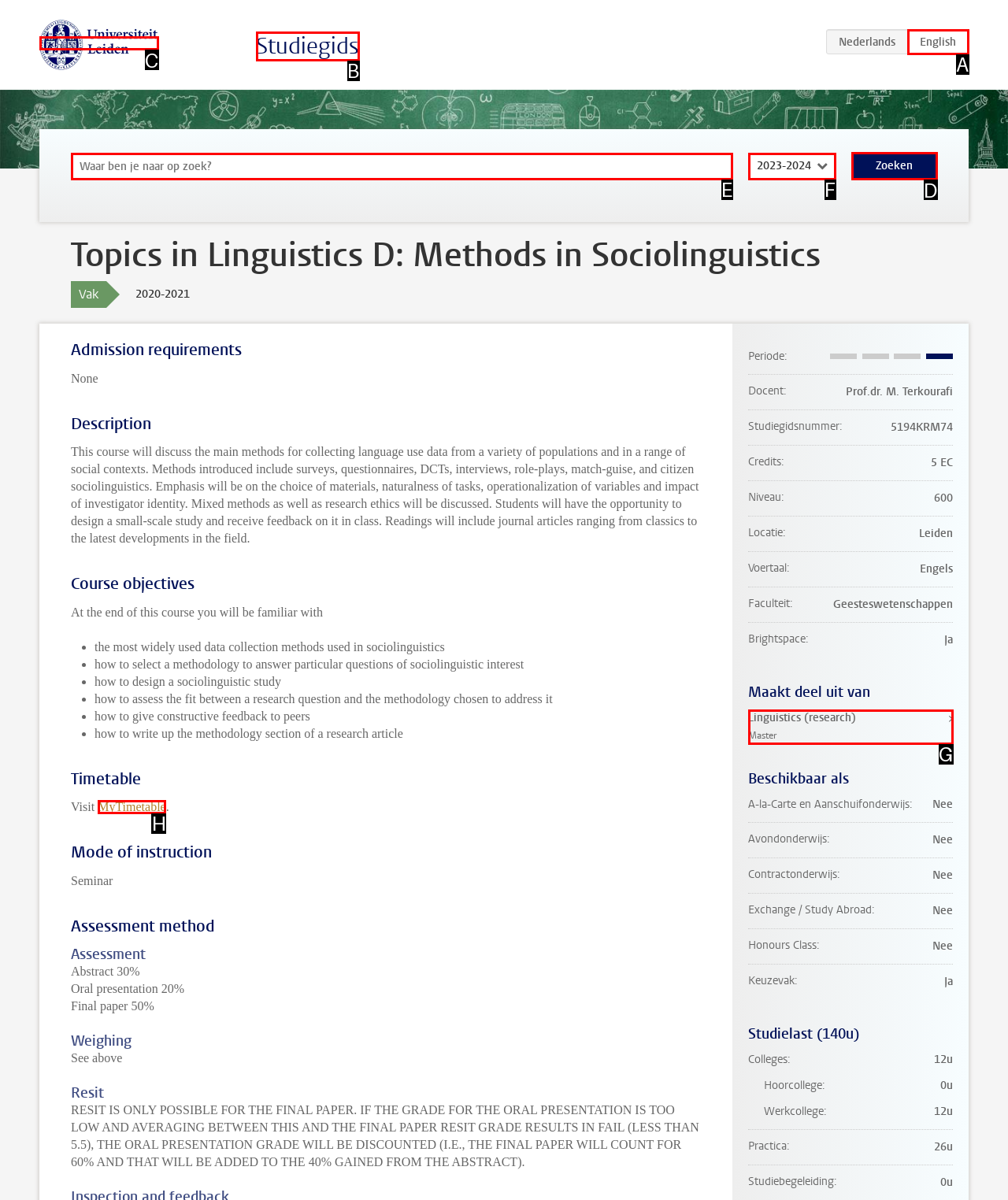Identify the HTML element to select in order to accomplish the following task: Click on Zoeken button
Reply with the letter of the chosen option from the given choices directly.

D